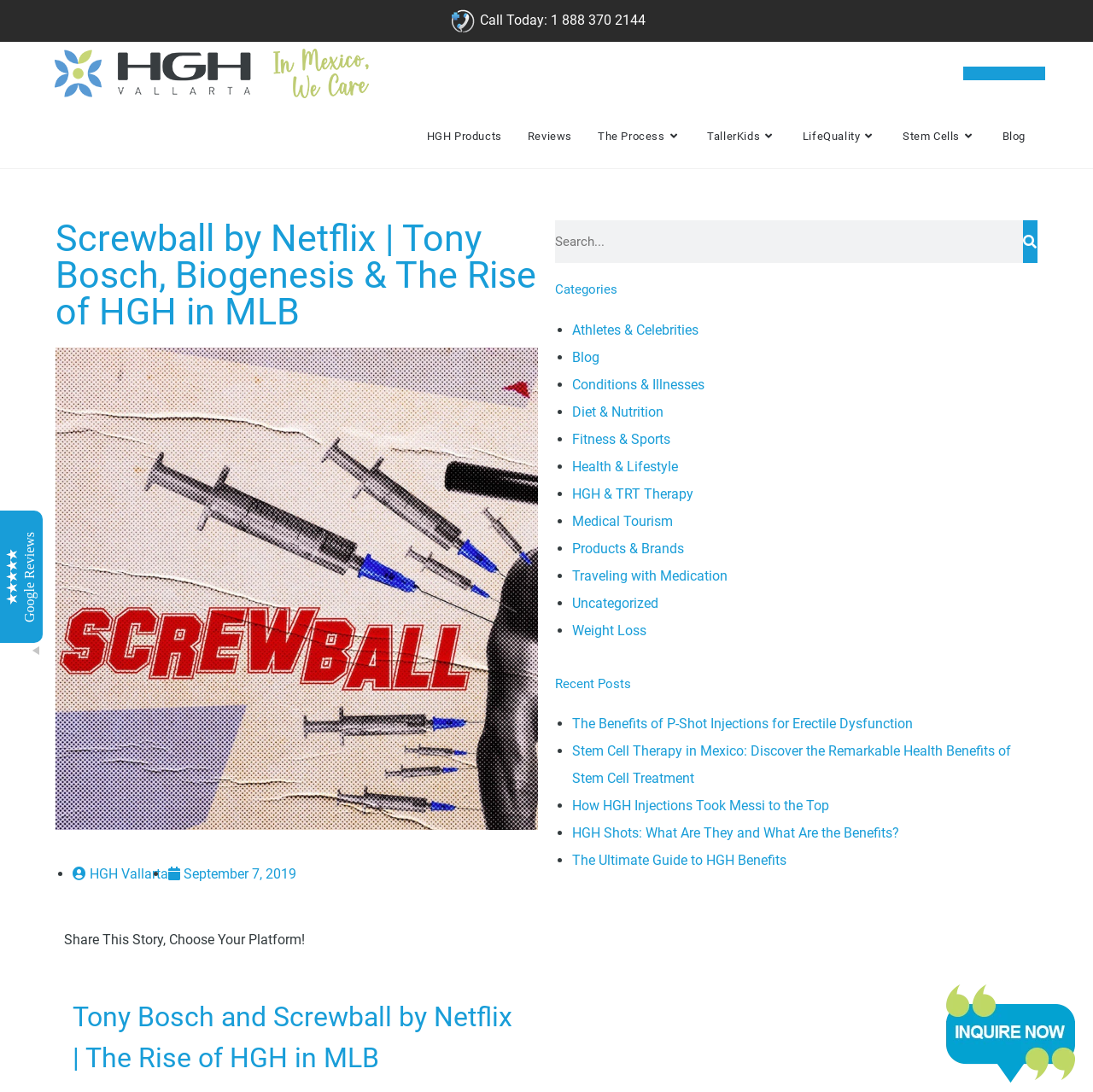What is the phone number to call? Refer to the image and provide a one-word or short phrase answer.

1 888 370 2144